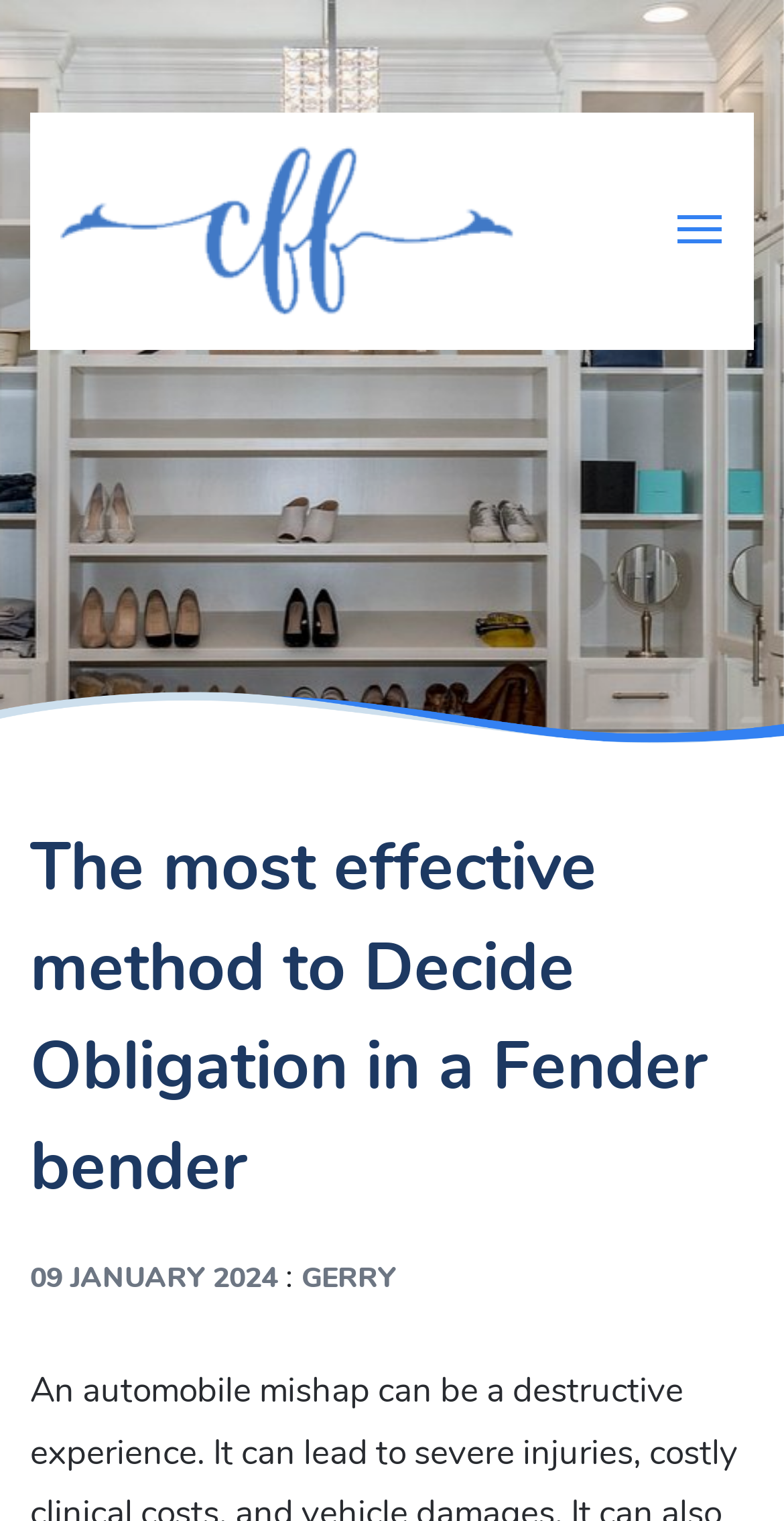Identify the headline of the webpage and generate its text content.

The most effective method to Decide Obligation in a Fender bender